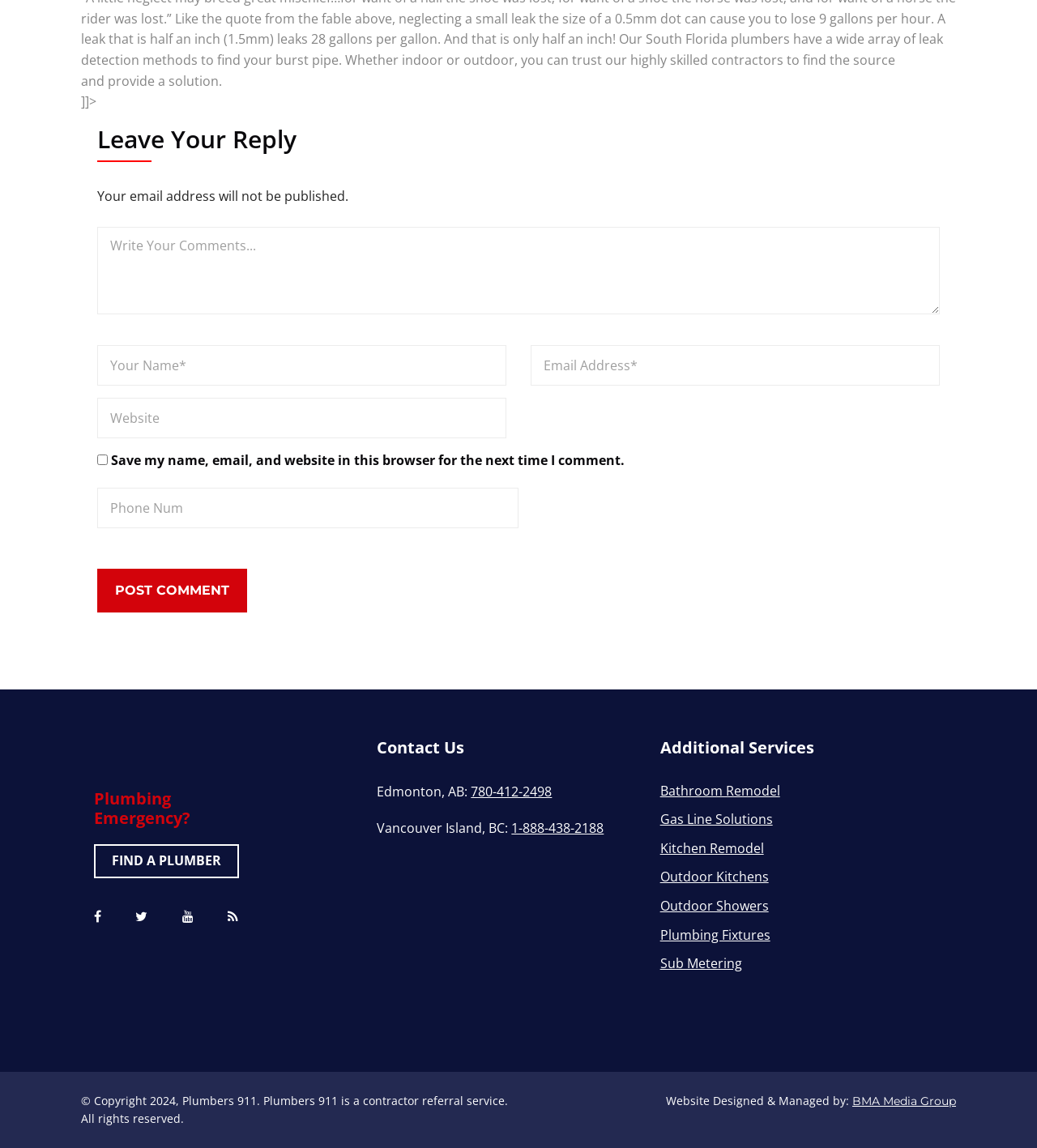Determine the bounding box coordinates of the element's region needed to click to follow the instruction: "Find a plumber". Provide these coordinates as four float numbers between 0 and 1, formatted as [left, top, right, bottom].

[0.091, 0.735, 0.23, 0.765]